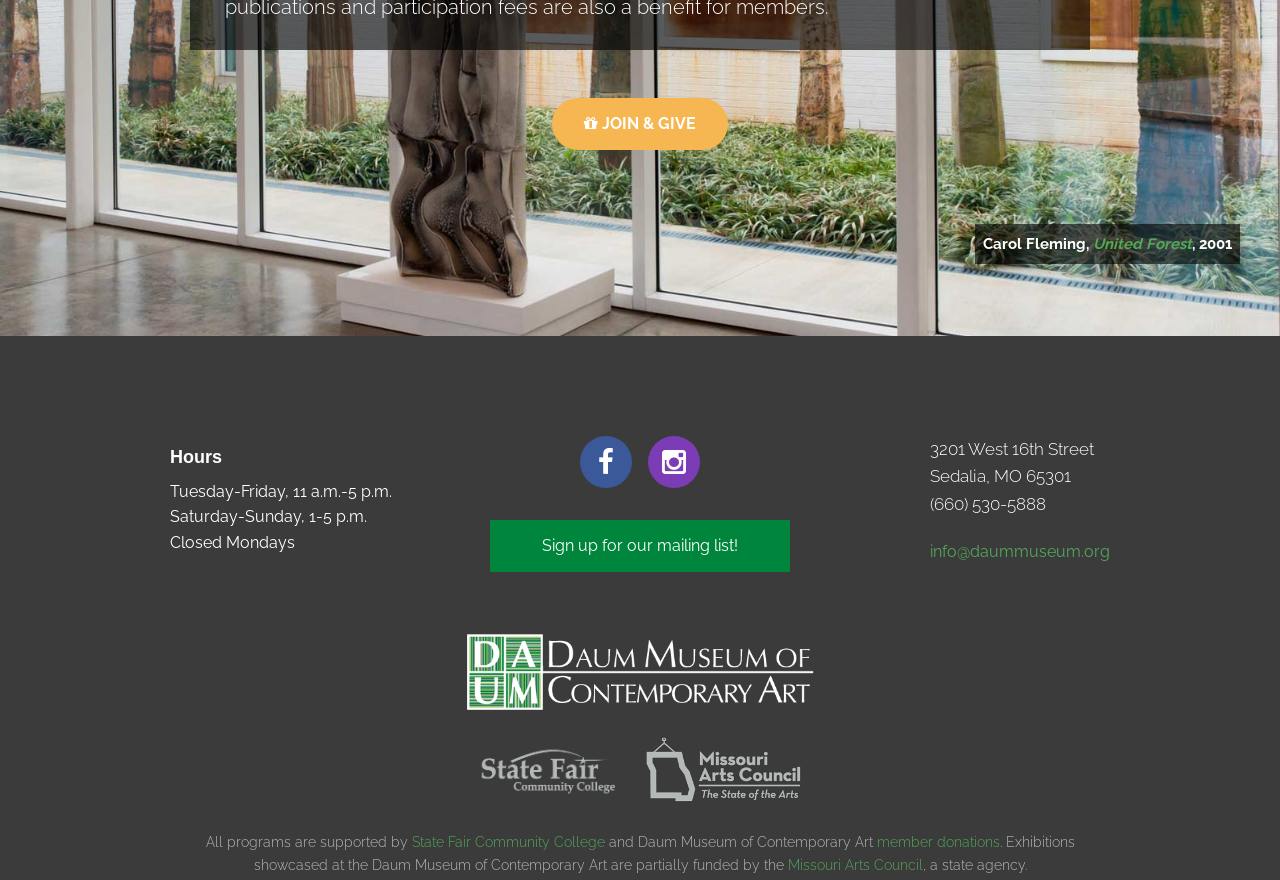Find the bounding box coordinates of the element I should click to carry out the following instruction: "Contact Fearless Future".

None